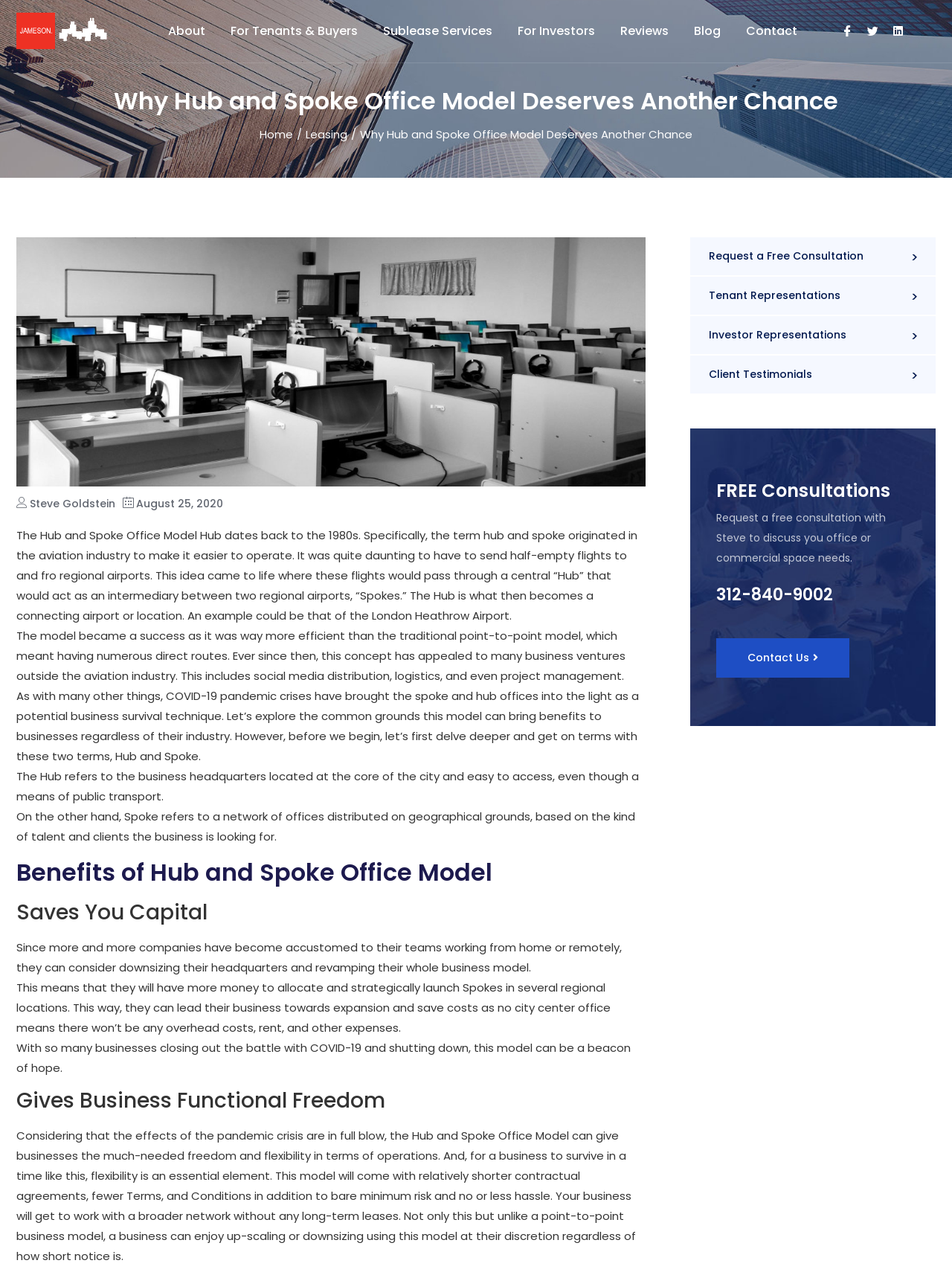Based on the provided description, "For Tenants & Buyers", find the bounding box of the corresponding UI element in the screenshot.

[0.237, 0.016, 0.381, 0.033]